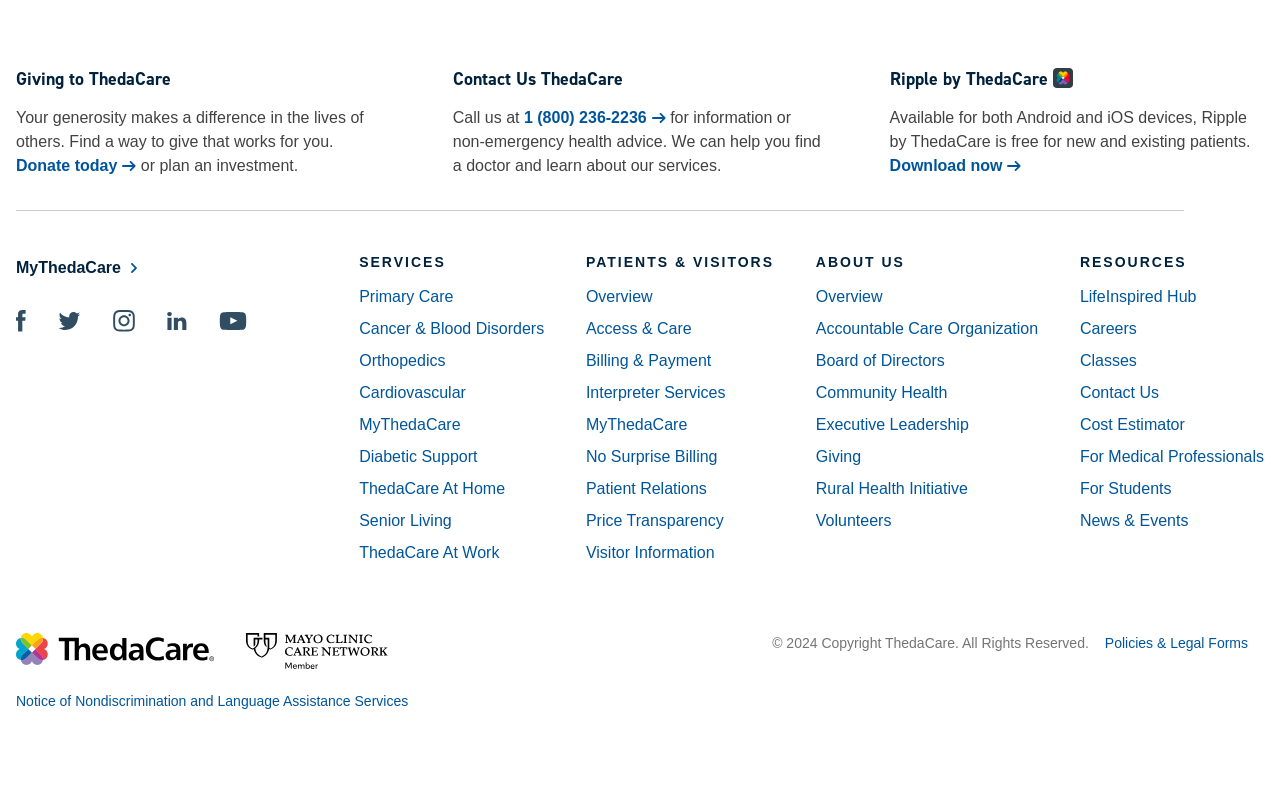Bounding box coordinates should be in the format (top-left x, top-left y, bottom-right x, bottom-right y) and all values should be floating point numbers between 0 and 1. Determine the bounding box coordinate for the UI element described as: Patients & Visitors

[0.458, 0.318, 0.605, 0.344]